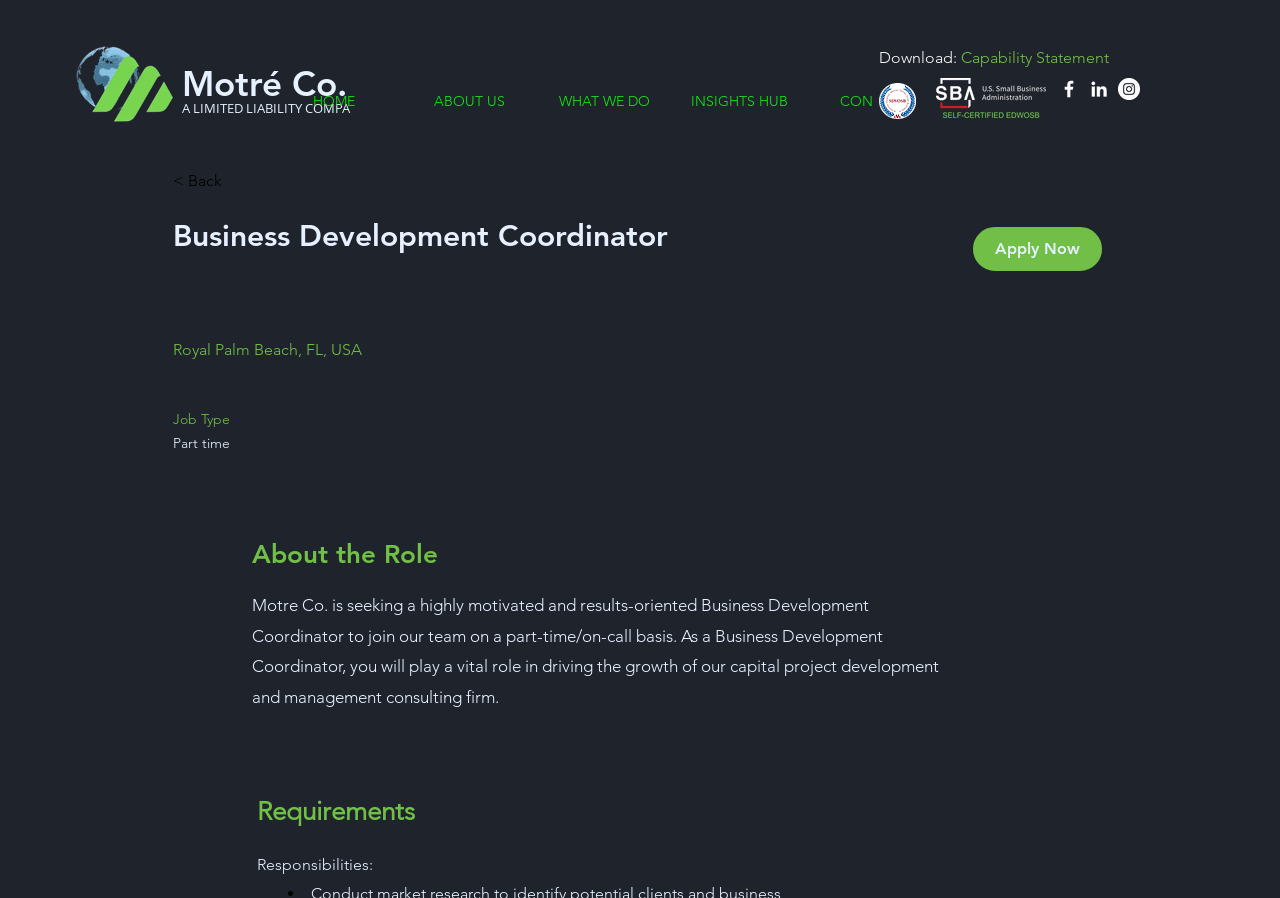Please answer the following query using a single word or phrase: 
What is the location of the job?

Royal Palm Beach, FL, USA